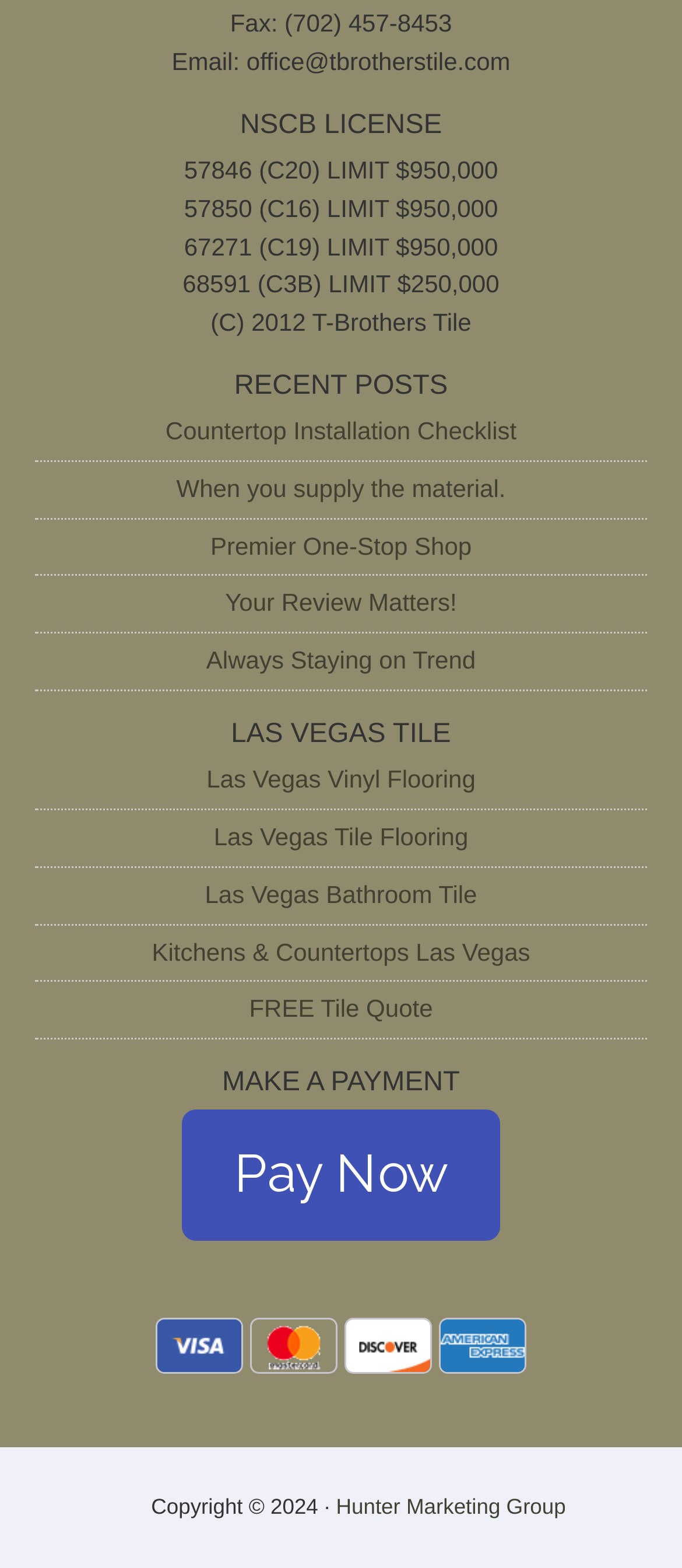Given the following UI element description: "Pay Now", find the bounding box coordinates in the webpage screenshot.

[0.267, 0.708, 0.733, 0.791]